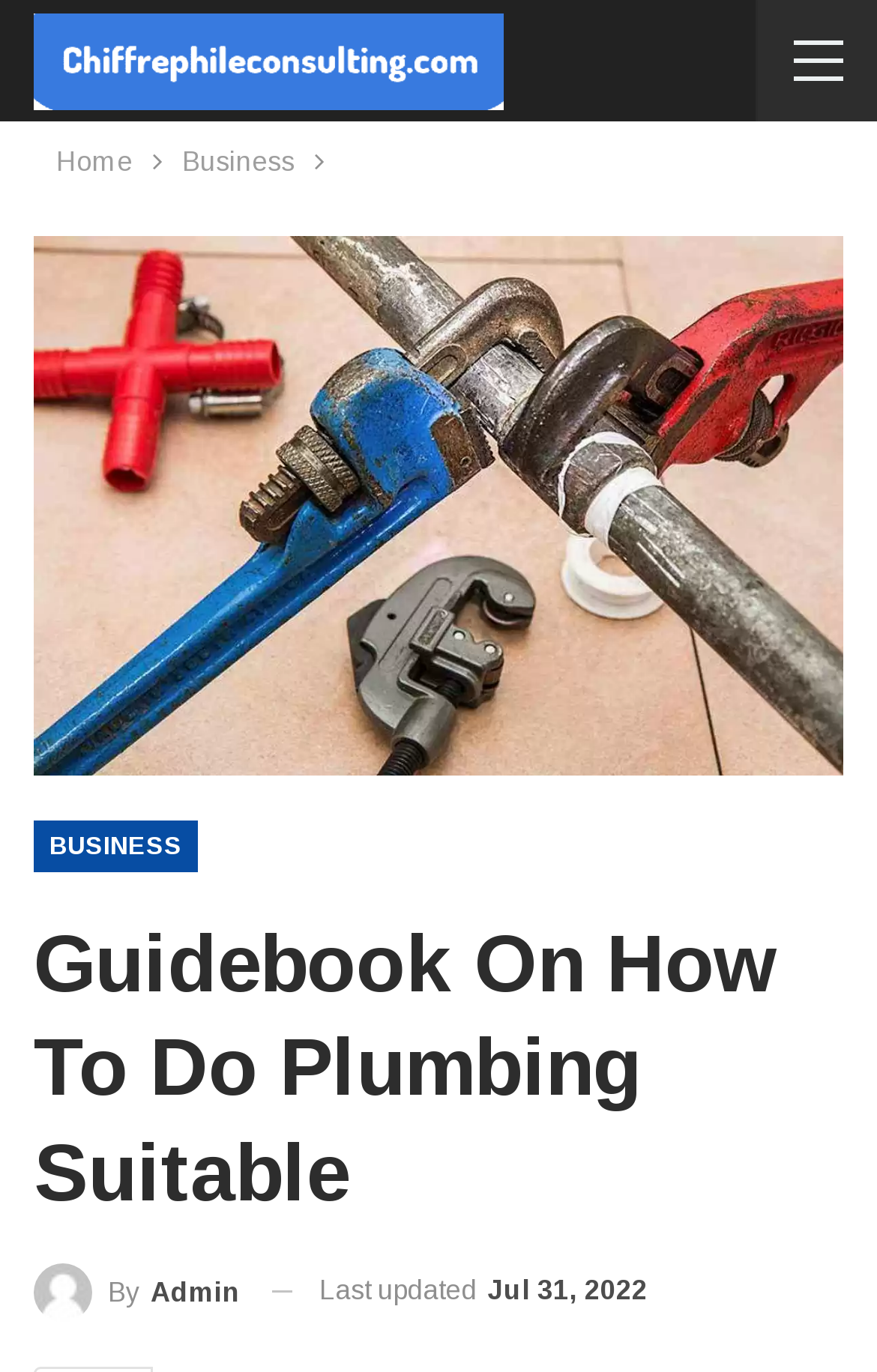What is the title of the image below the article title?
Answer the question using a single word or phrase, according to the image.

How To Do Plumbing Right